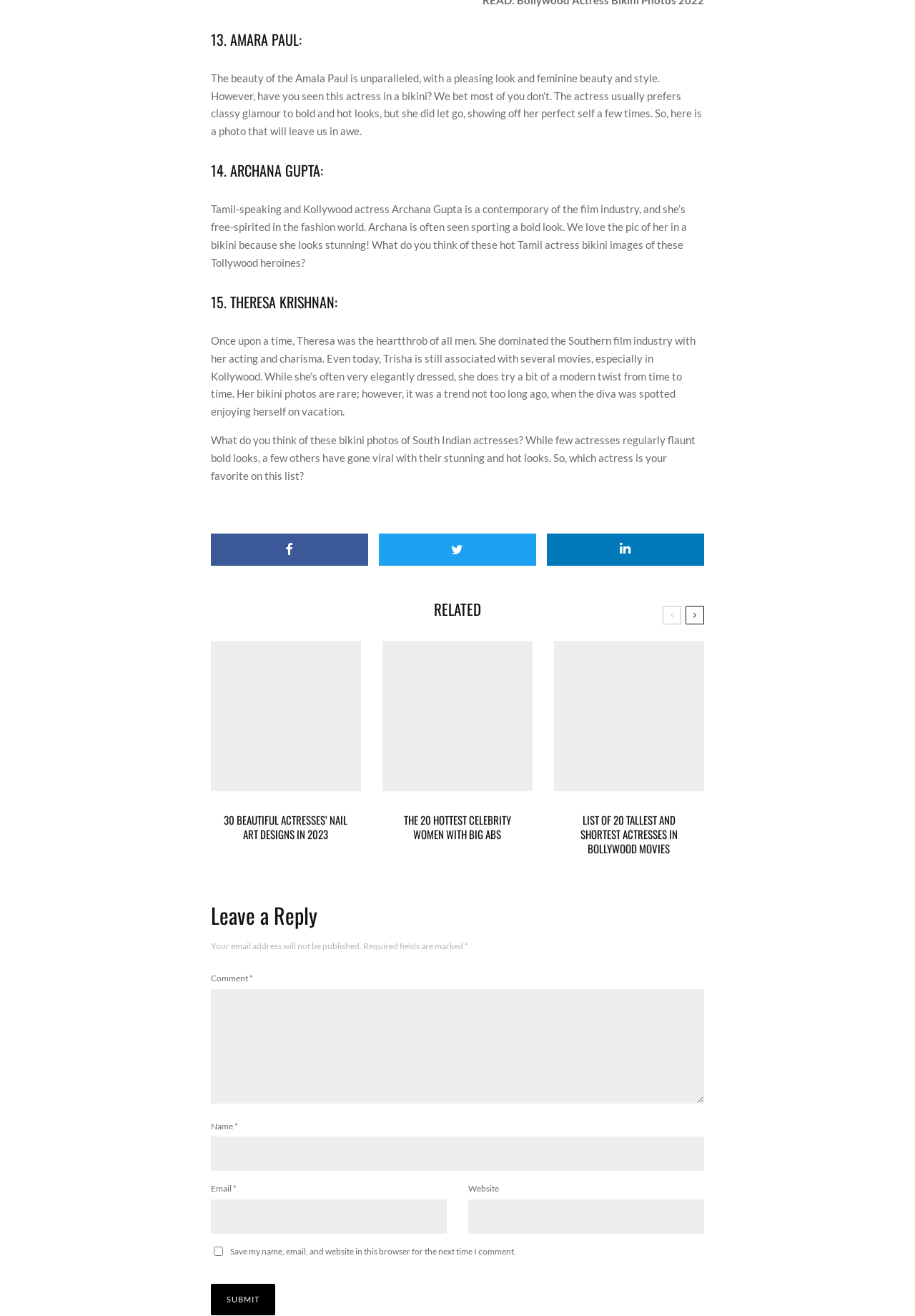How many actresses are mentioned in the article?
Can you offer a detailed and complete answer to this question?

The article mentions three South Indian actresses: Amala Paul, Archana Gupta, and Trisha Krishnan. Each of them has a separate section with a heading and a brief description, along with some of their bikini photos.